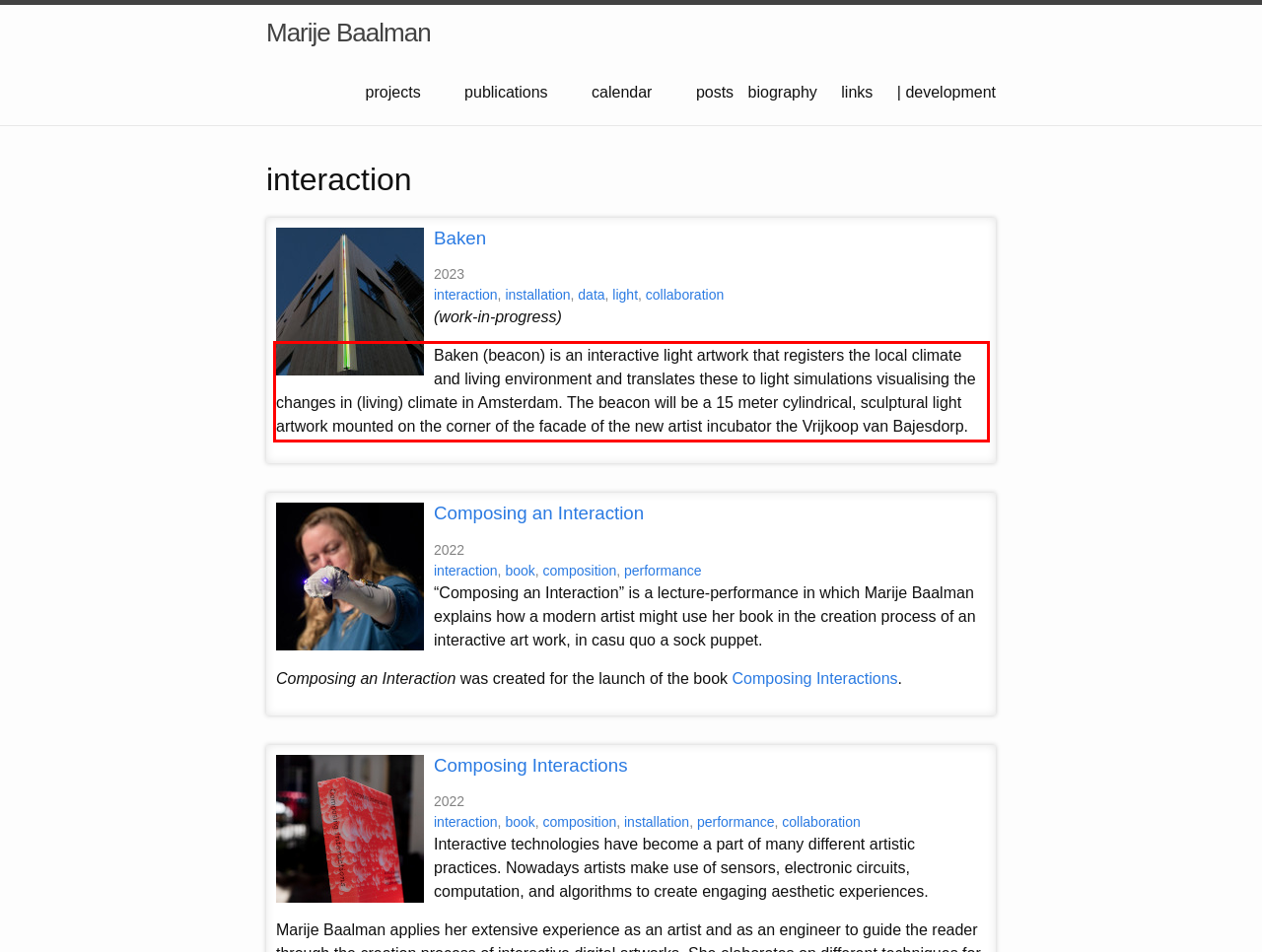Identify the text inside the red bounding box in the provided webpage screenshot and transcribe it.

Baken (beacon) is an interactive light artwork that registers the local climate and living environment and translates these to light simulations visualising the changes in (living) climate in Amsterdam. The beacon will be a 15 meter cylindrical, sculptural light artwork mounted on the corner of the facade of the new artist incubator the Vrijkoop van Bajesdorp.